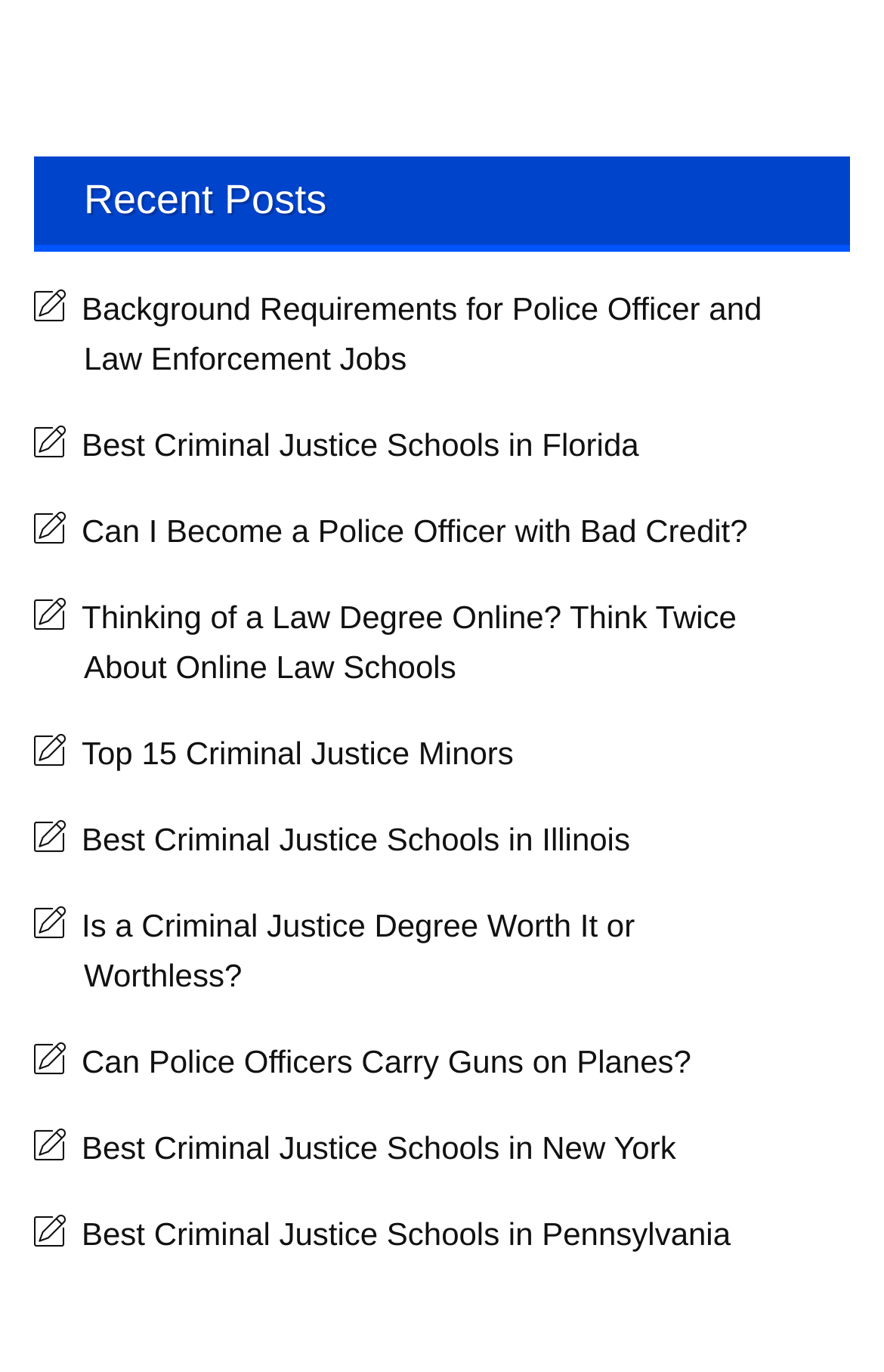Respond with a single word or phrase:
Are all links related to law enforcement?

Yes